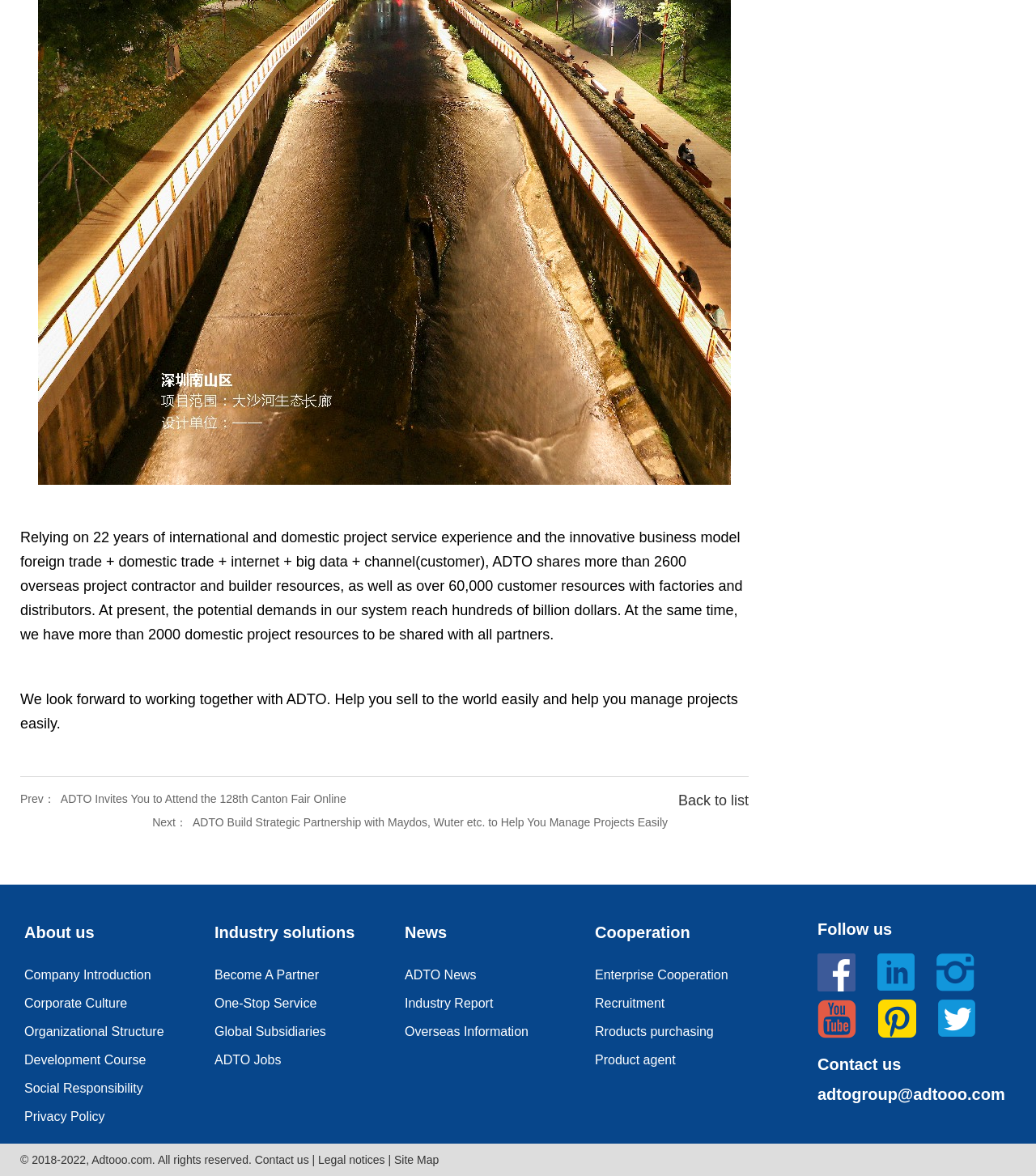Please specify the coordinates of the bounding box for the element that should be clicked to carry out this instruction: "Click on 'Next' to view the next news". The coordinates must be four float numbers between 0 and 1, formatted as [left, top, right, bottom].

[0.147, 0.694, 0.645, 0.704]